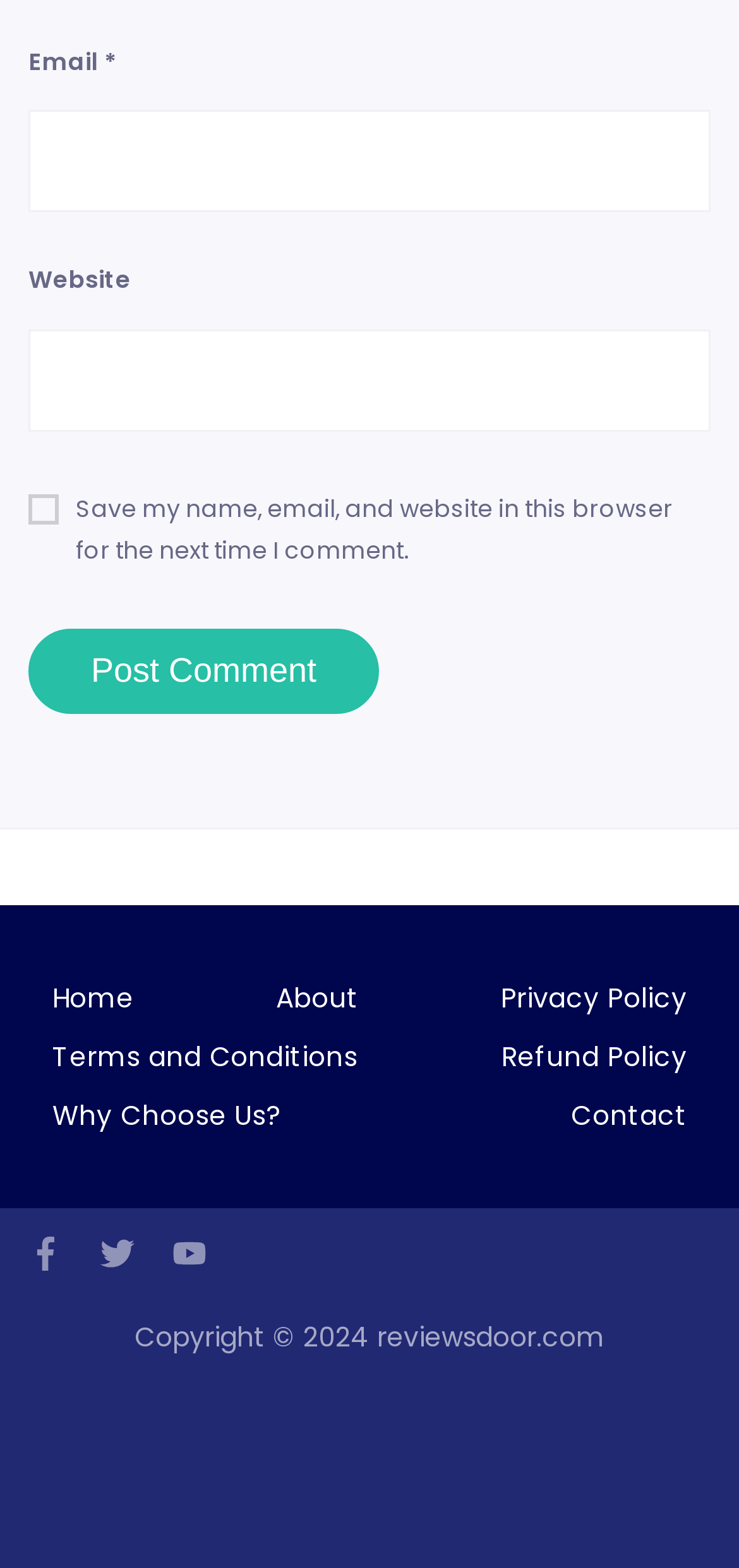Identify the bounding box coordinates for the element you need to click to achieve the following task: "Enter email address". Provide the bounding box coordinates as four float numbers between 0 and 1, in the form [left, top, right, bottom].

[0.038, 0.071, 0.962, 0.136]